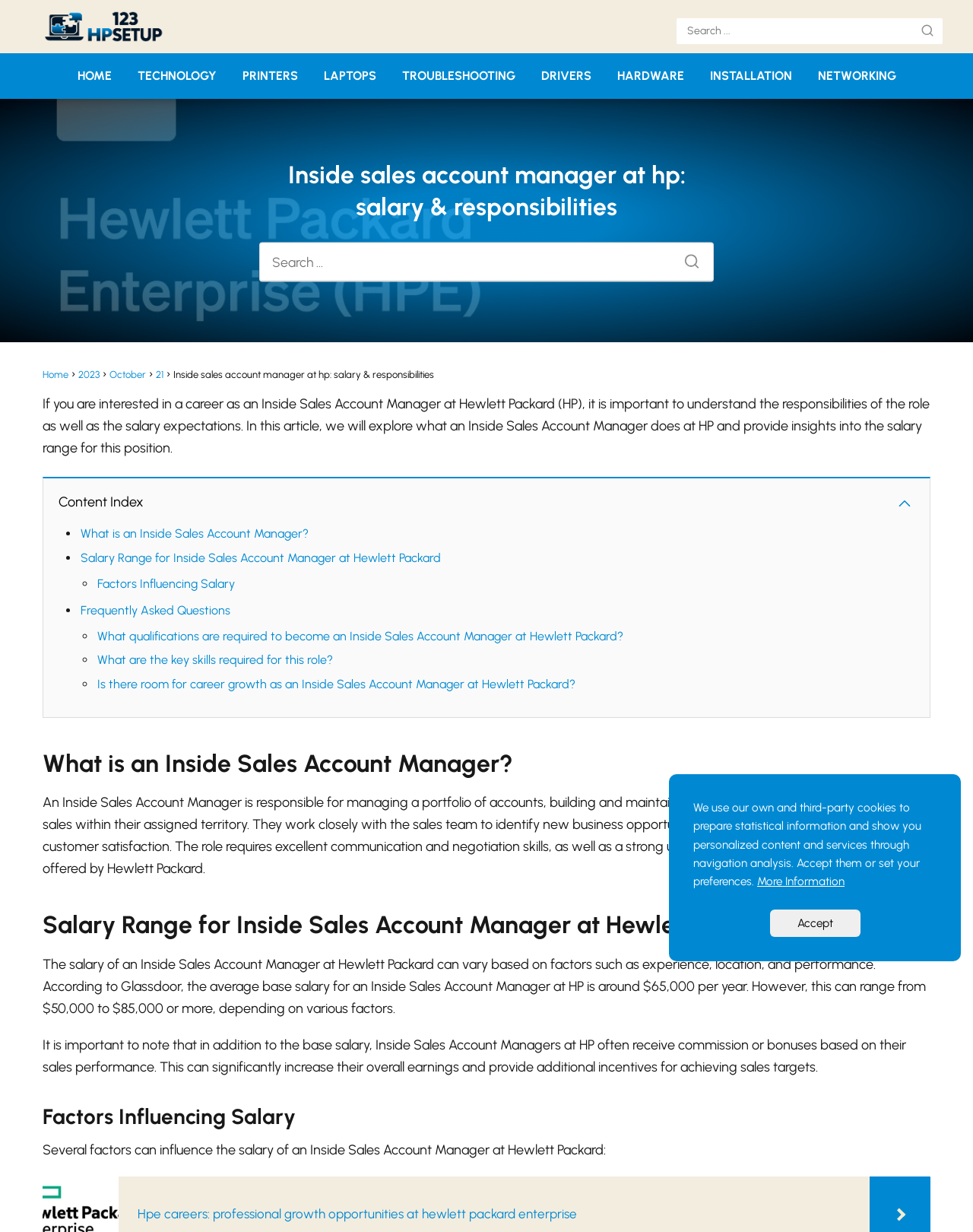What is the purpose of the search bar on the webpage?
Please respond to the question thoroughly and include all relevant details.

The search bar on the webpage is likely used to search for specific content or keywords within the website, allowing users to quickly find relevant information.